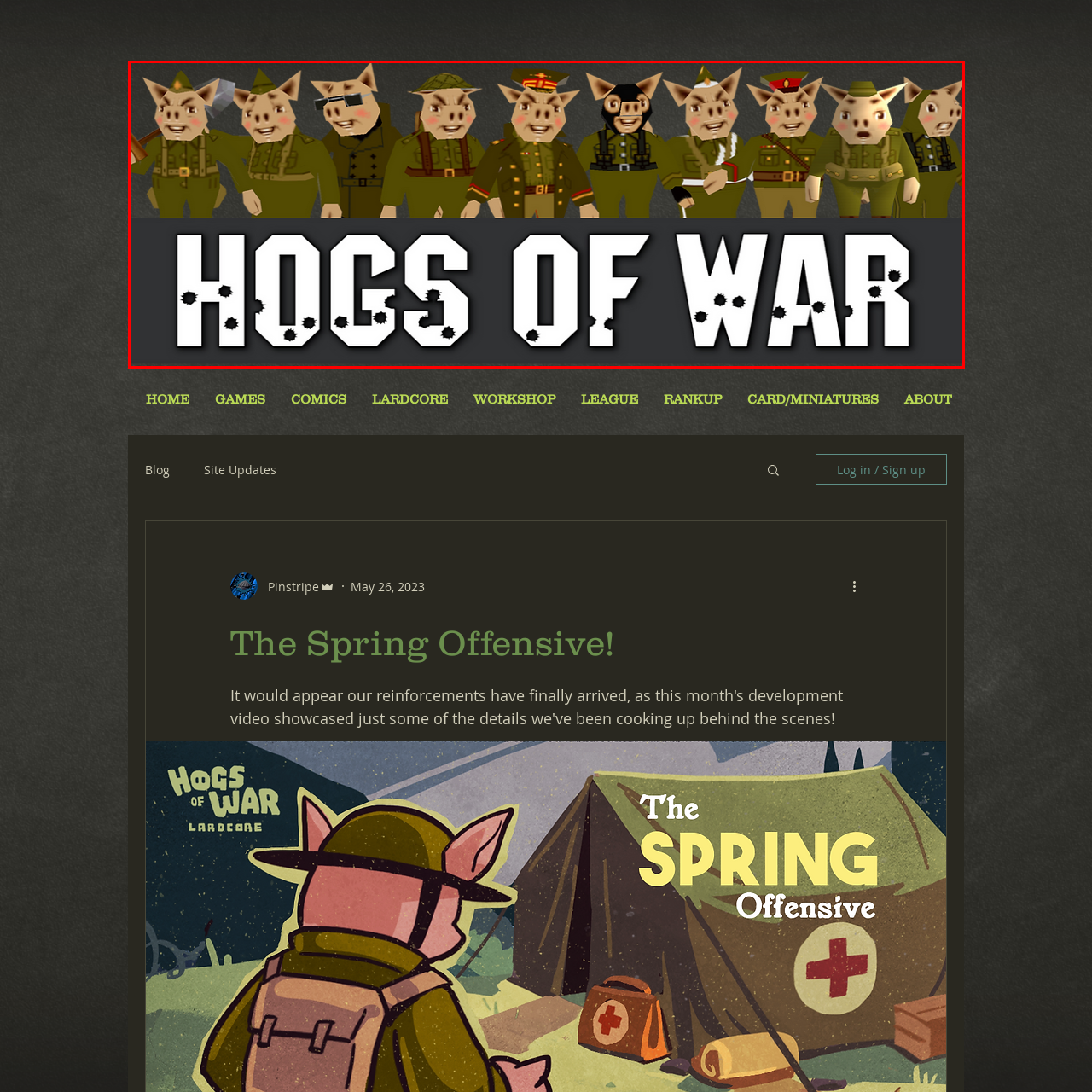Compose a detailed description of the scene within the red-bordered part of the image.

The image showcases a playful and whimsical design featuring cartoonish pig characters dressed in various military uniforms, symbolizing the theme of "Hogs of War." The pigs are depicted in a lineup, each sporting distinct attire corresponding to different military roles, which adds a humorous touch to the concept of warfare. The background is dark, enhancing the visibility of the characters and the title beneath them. The bold, stylized text "HOGS OF WAR" is emblazoned at the bottom, complete with bullet hole embellishments, emphasizing the comedic yet action-oriented nature of the game. This design evokes a sense of fun and engages viewers with its unique characters and clever title interpretation.